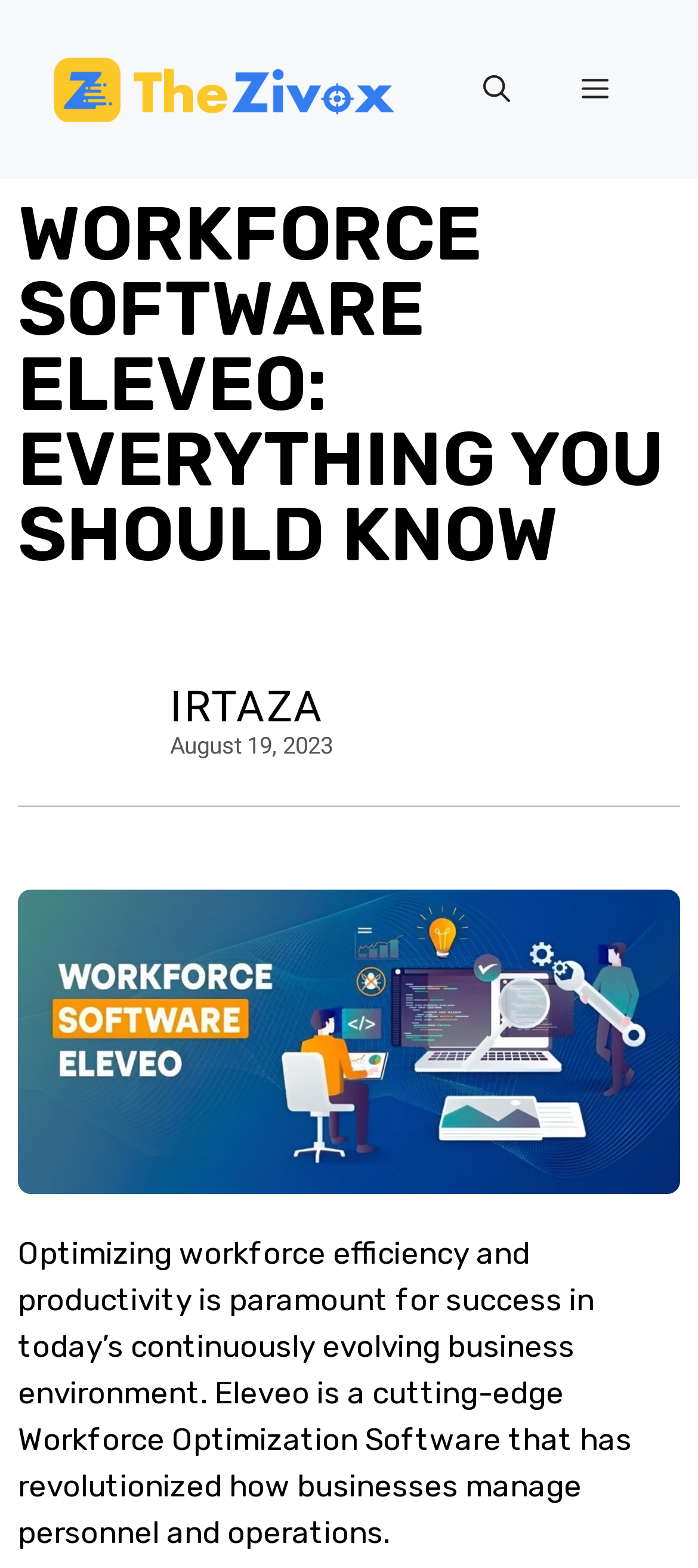Create an in-depth description of the webpage, covering main sections.

The webpage is about Workforce Software Eleveo, a comprehensive guide that explains its features, benefits, and real-world applications. At the top of the page, there is a banner with a site logo, "The Zivox", accompanied by a small image. To the right of the logo, there is a navigation section with a mobile toggle button, an "Open search" button, and a "Menu" button that controls the primary menu.

Below the banner, there is a large heading that reads "WORKFORCE SOFTWARE ELEVEO: EVERYTHING YOU SHOULD KNOW", taking up most of the page width. Underneath the heading, there is an image of a person, "irtaza", on the left side, and a heading "IRTAZA" to its right. Next to the "IRTAZA" heading, there is a link with a date, "August 19, 2023".

Further down, there is a large image related to Workforce Software Eleveo, spanning almost the entire page width. Below the image, there is a block of text that summarizes the importance of optimizing workforce efficiency and productivity, and how Eleveo, a cutting-edge Workforce Optimization Software, has revolutionized business operations.